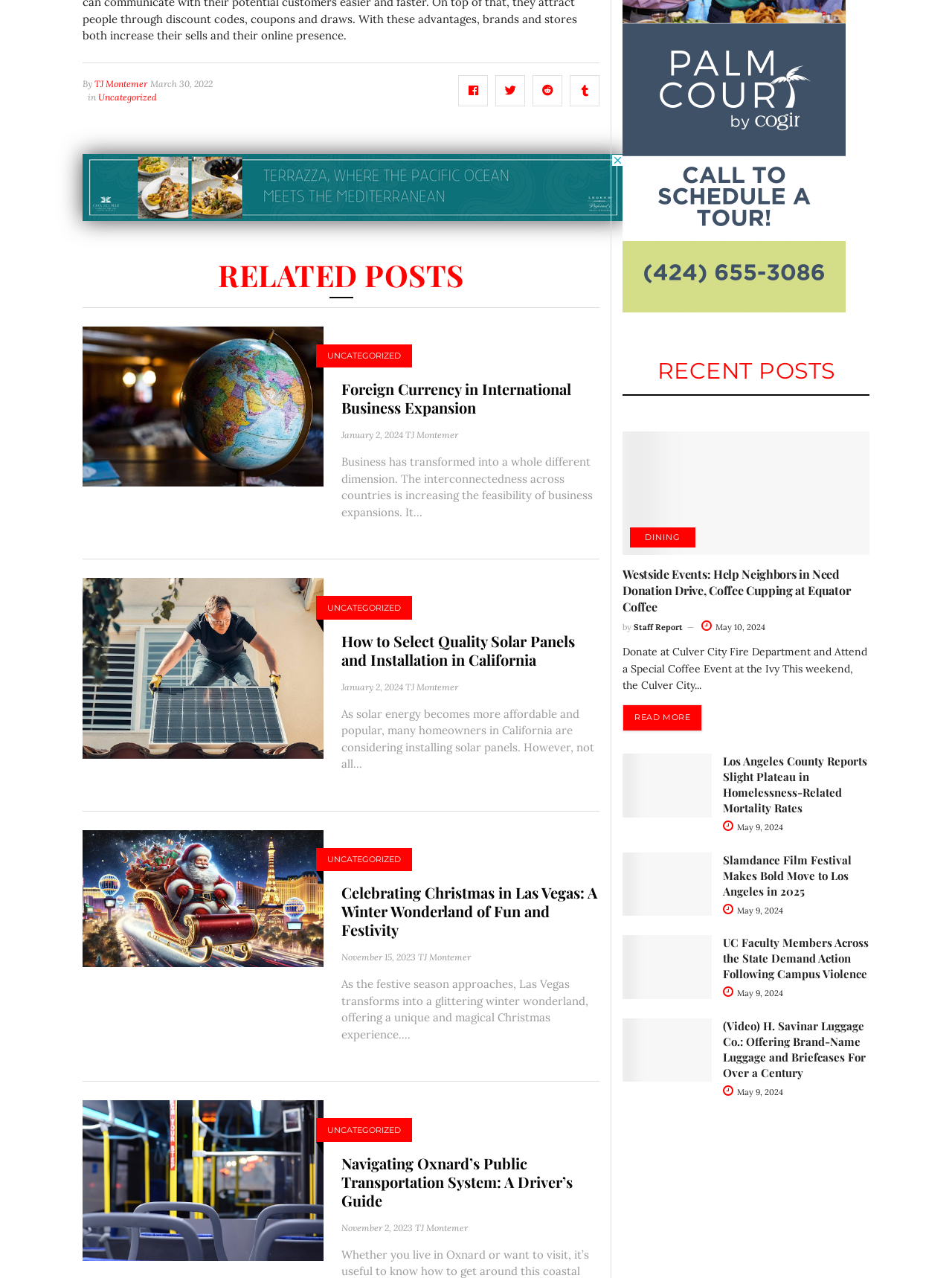Can you show the bounding box coordinates of the region to click on to complete the task described in the instruction: "click on the 'TJ Montemer' link"?

[0.426, 0.336, 0.481, 0.345]